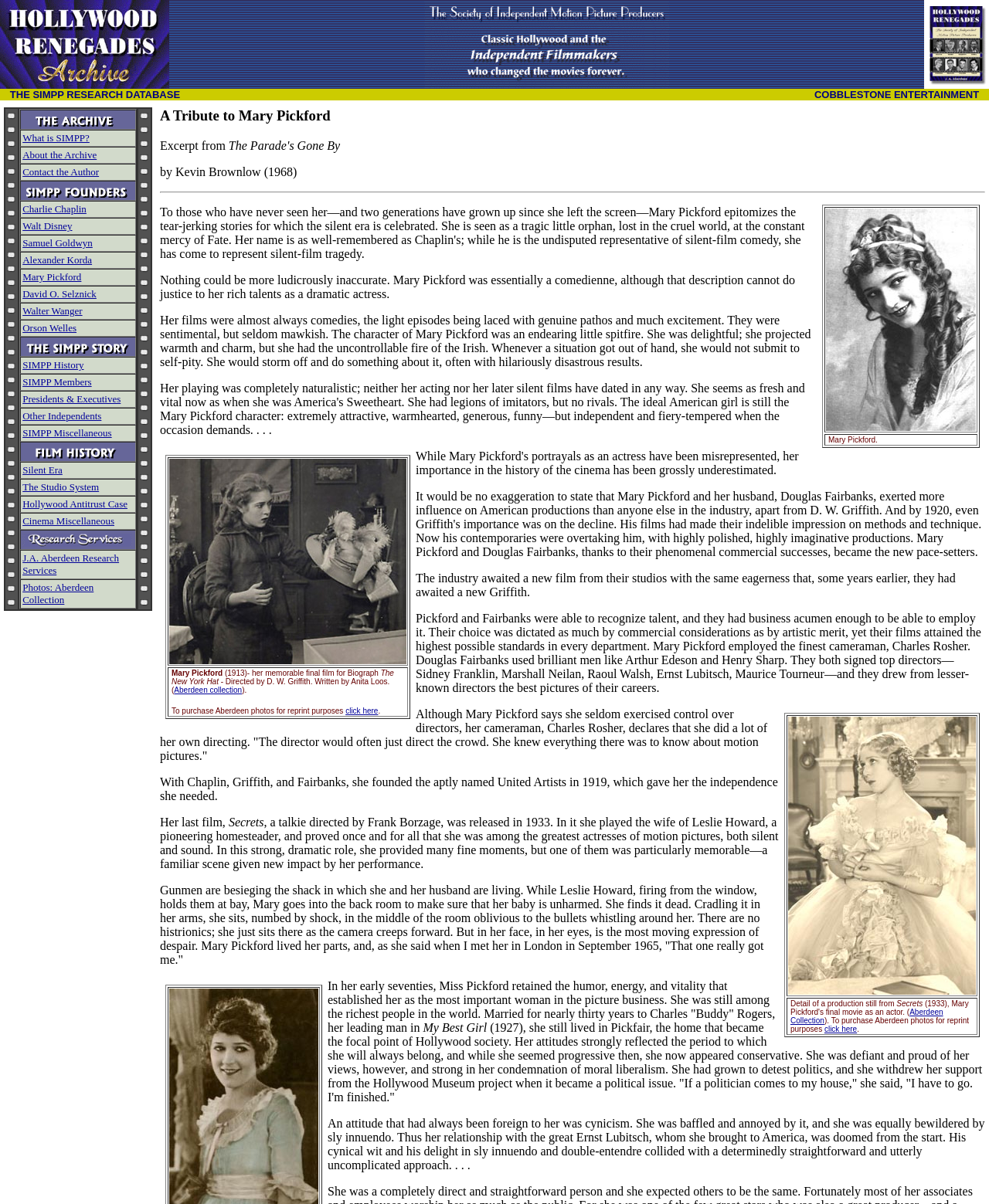Analyze the image and provide a detailed answer to the question: What is the purpose of the SIMPP research database?

The question asks for the purpose of the SIMPP research database, but the webpage does not provide a clear answer to this question. The SIMPP research database is mentioned in the second row of the table, but its purpose is not explicitly stated.